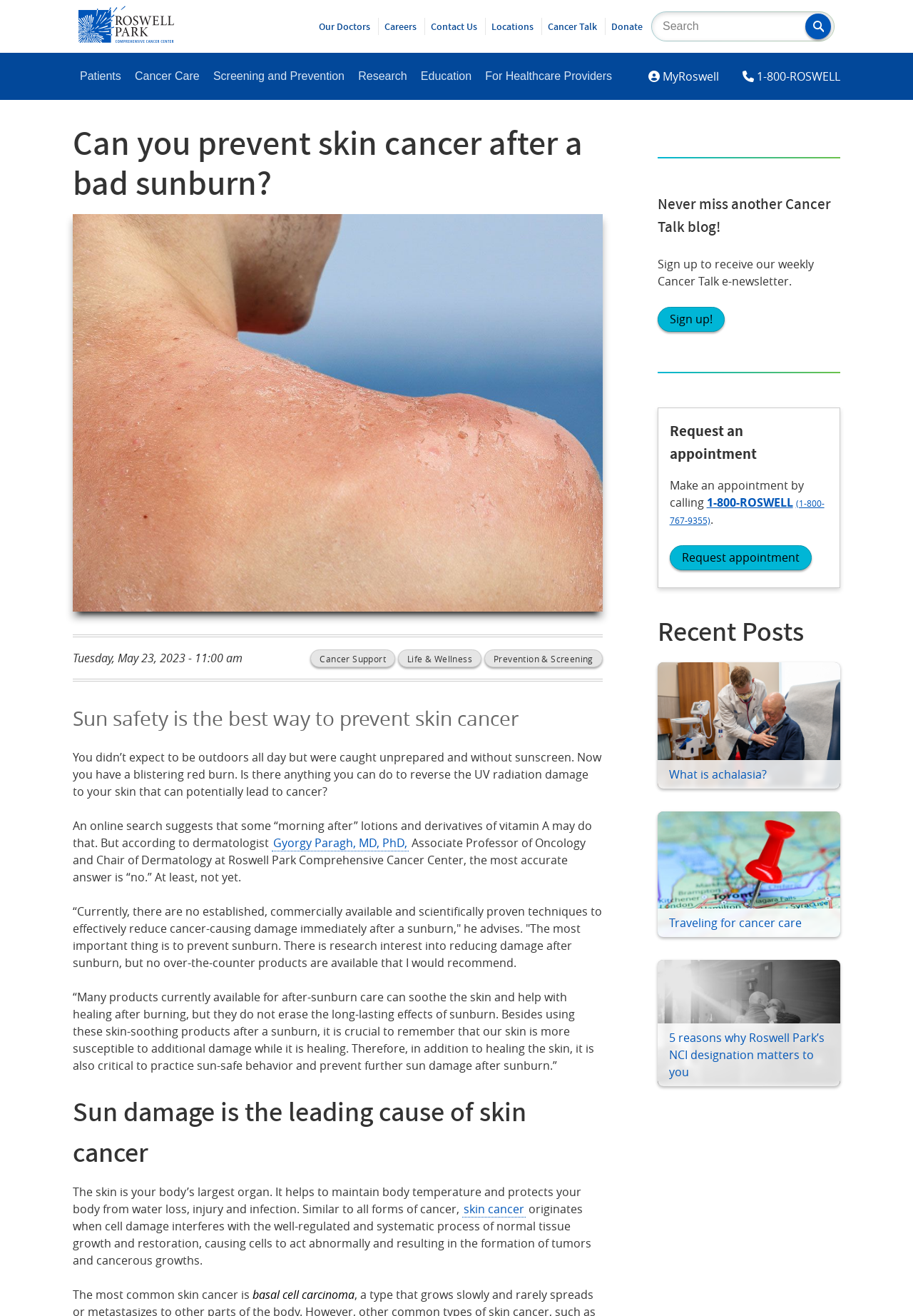Please determine the bounding box coordinates of the section I need to click to accomplish this instruction: "Explore main menu".

[0.08, 0.04, 0.14, 0.076]